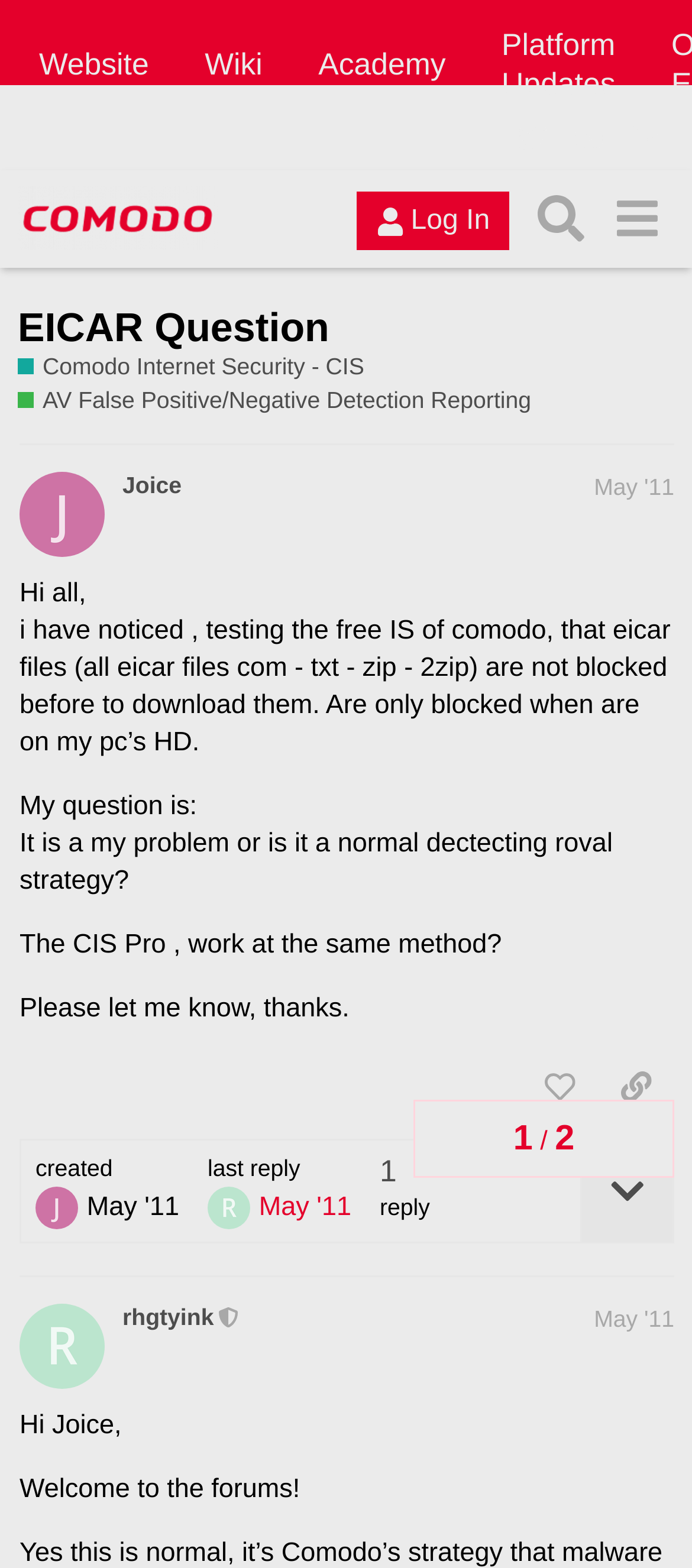Identify the bounding box coordinates for the element that needs to be clicked to fulfill this instruction: "Learn about Plagiarism free policy". Provide the coordinates in the format of four float numbers between 0 and 1: [left, top, right, bottom].

None